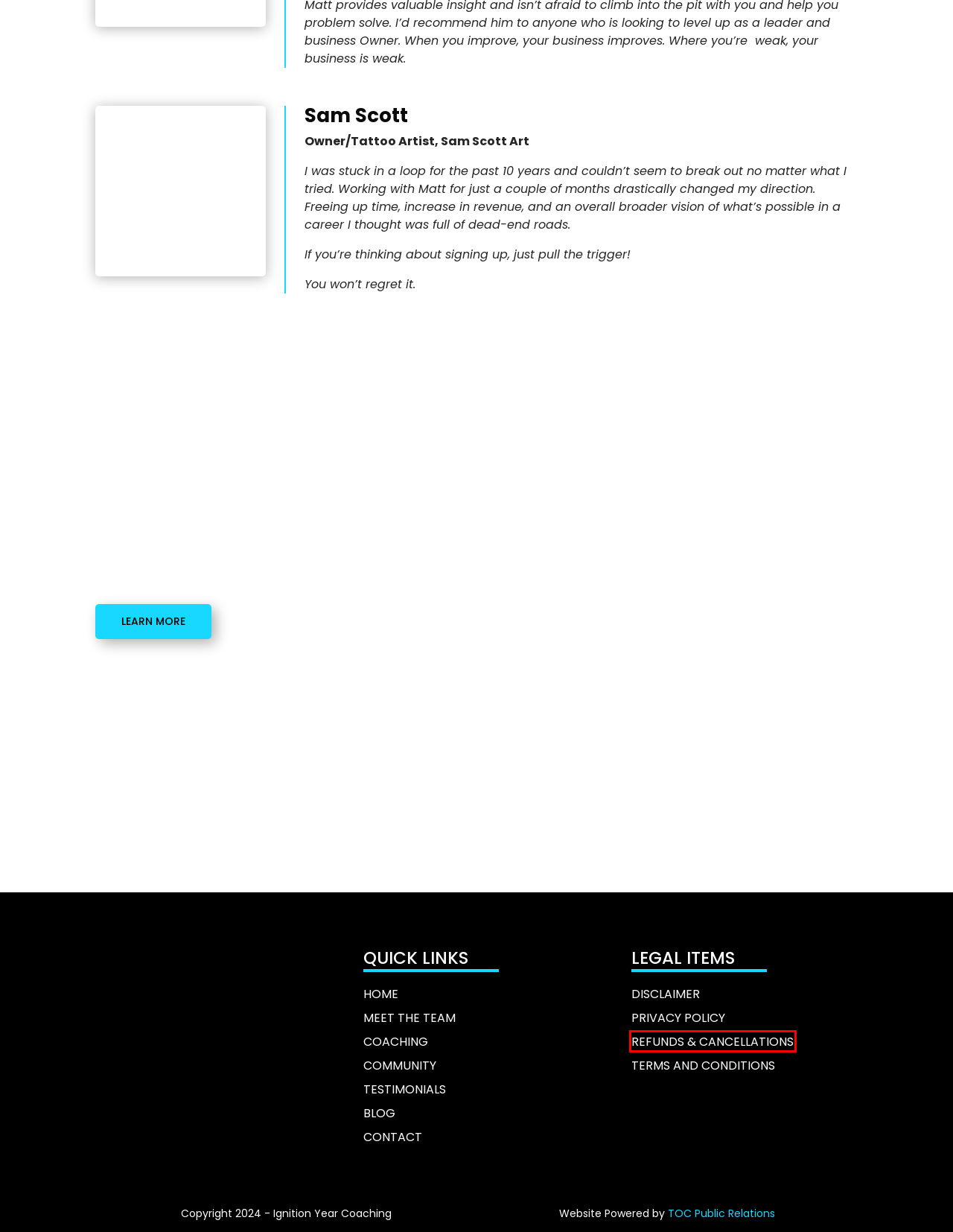Given a webpage screenshot with a red bounding box around a particular element, identify the best description of the new webpage that will appear after clicking on the element inside the red bounding box. Here are the candidates:
A. Privacy Policy | Ignition Year Coaching
B. Refunds & Cancellations | Ignition Year Coaching
C. Home | Ignition Year Coaching
D. Community | Ignition Year Coaching
E. Meet The Team | Ignition Year Coaching
F. The Monday Mindset Blog | Ignition Year Coaching
G. Calendly - Bridgette Hosick
H. Contact Us | Ignition Year Coaching

B